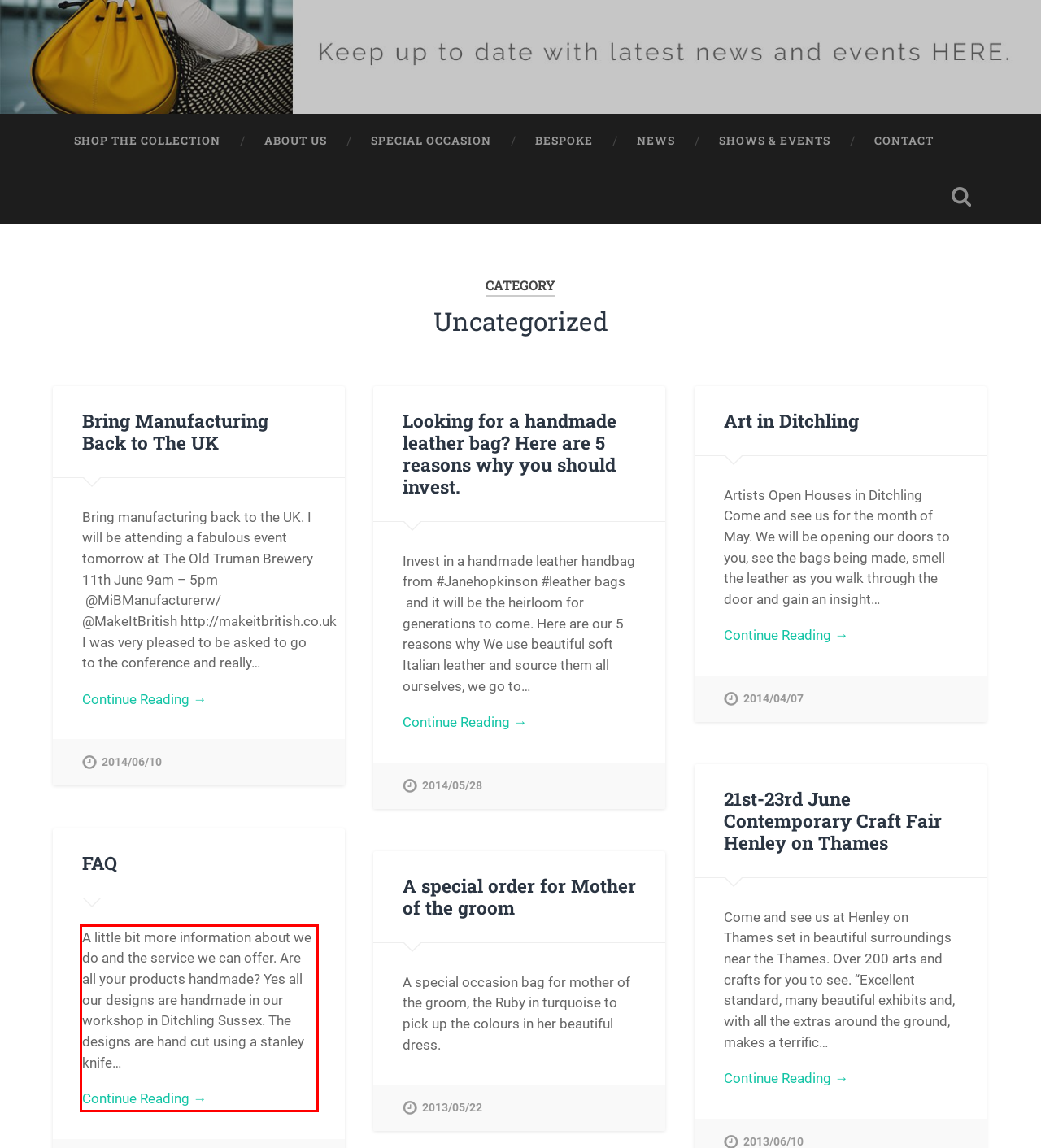From the provided screenshot, extract the text content that is enclosed within the red bounding box.

A little bit more information about we do and the service we can offer. Are all your products handmade? Yes all our designs are handmade in our workshop in Ditchling Sussex. The designs are hand cut using a stanley knife… Continue Reading →